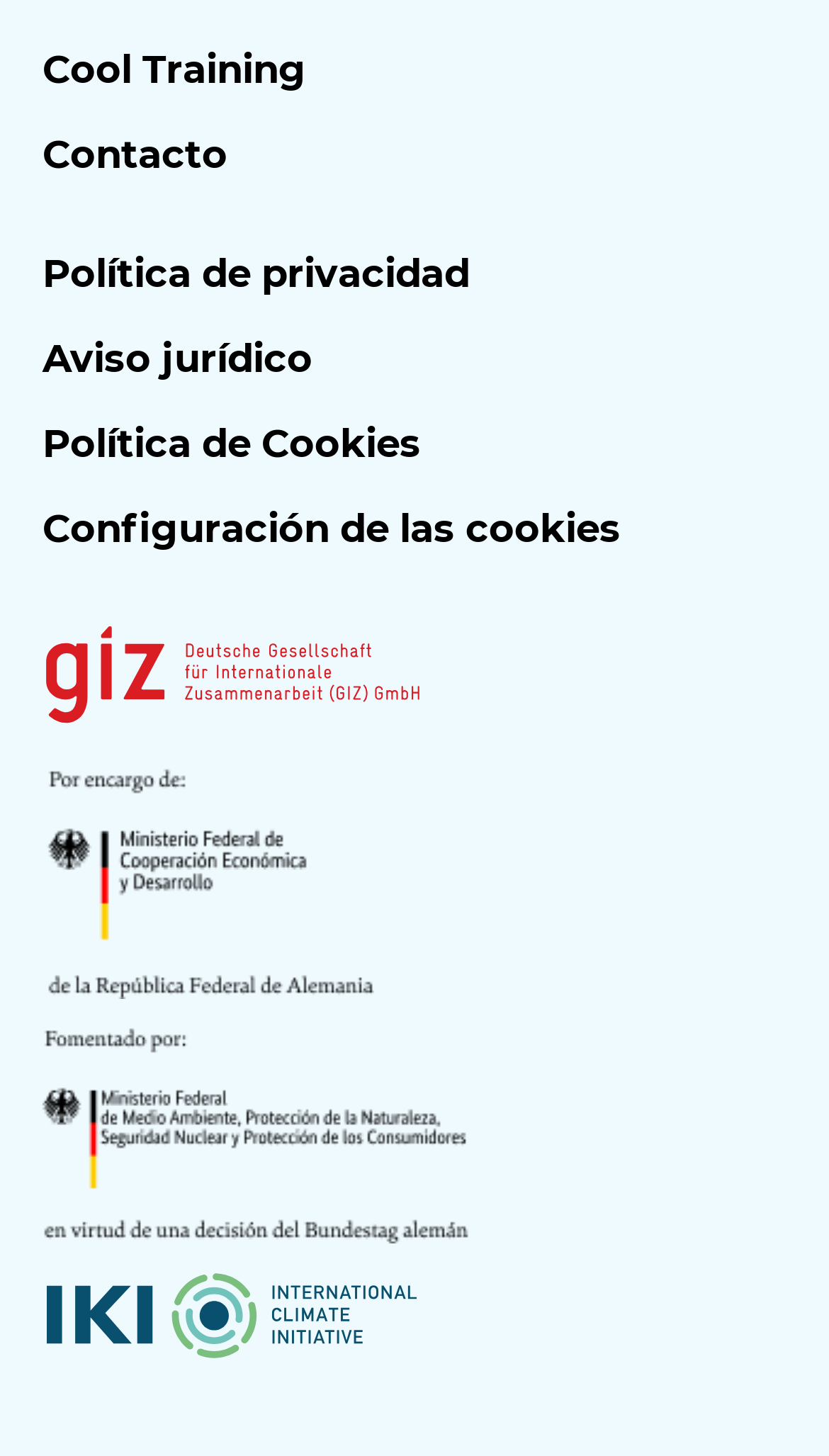Answer the question in a single word or phrase:
How many links are under Service navigation 2?

4